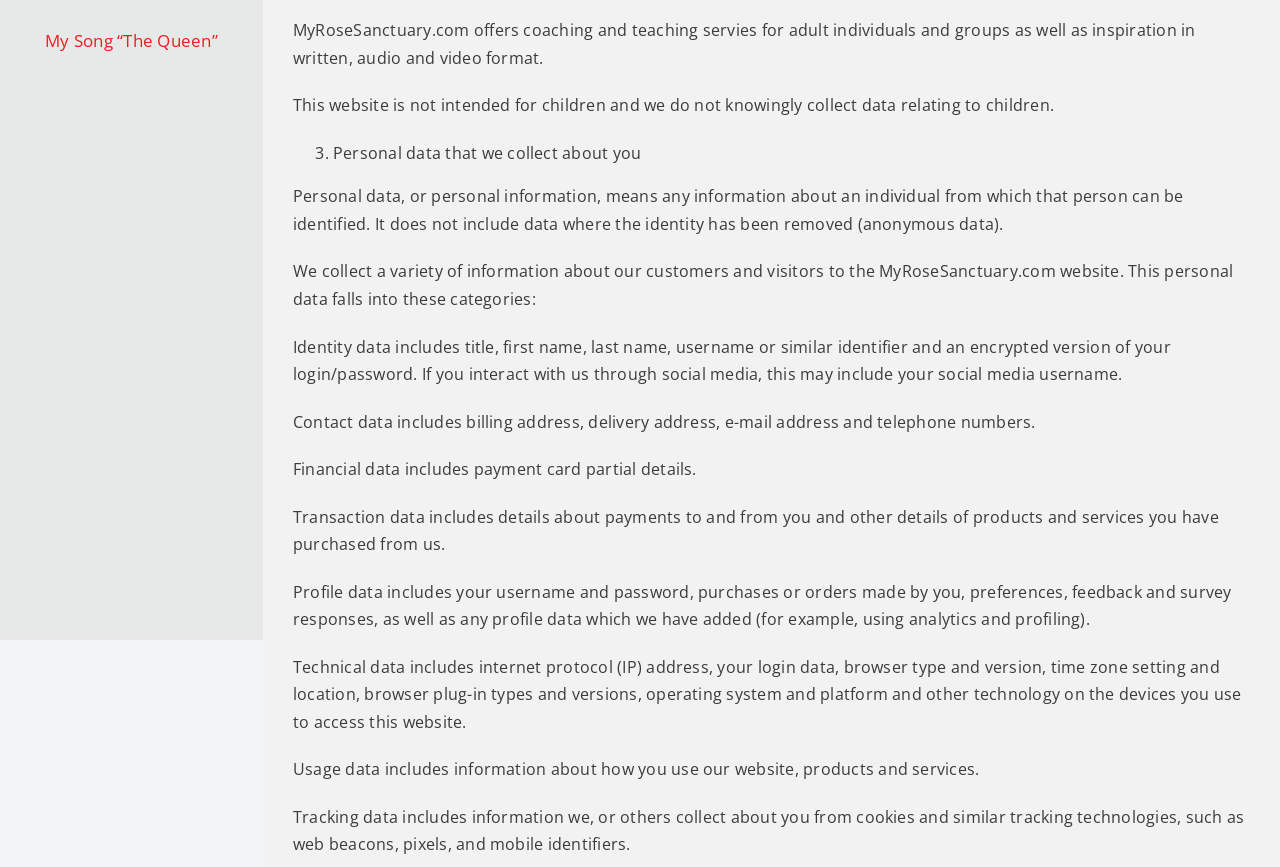Using the format (top-left x, top-left y, bottom-right x, bottom-right y), provide the bounding box coordinates for the described UI element. All values should be floating point numbers between 0 and 1: Go to Top

[0.904, 0.698, 0.941, 0.738]